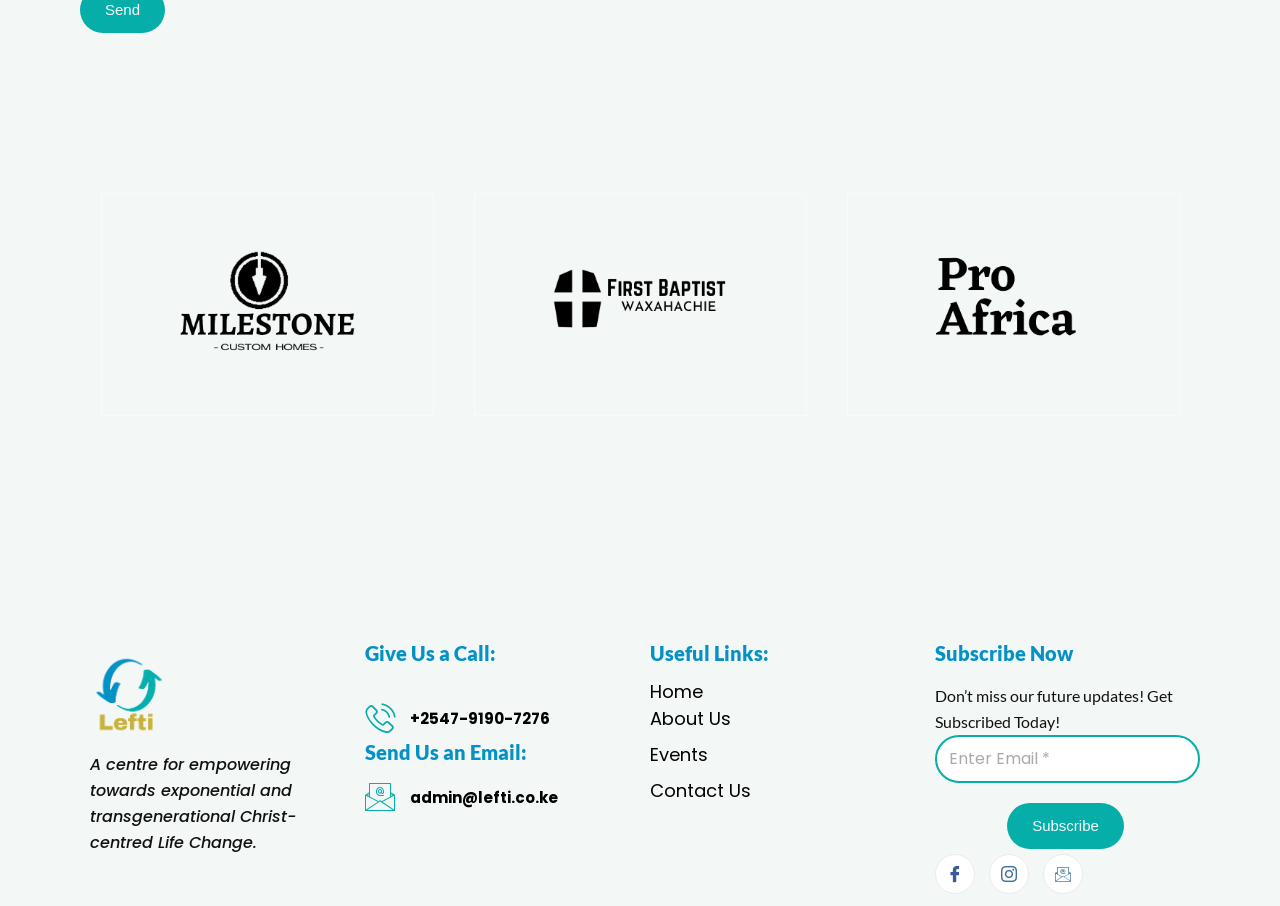Please specify the bounding box coordinates for the clickable region that will help you carry out the instruction: "Call the phone number".

[0.32, 0.778, 0.492, 0.808]